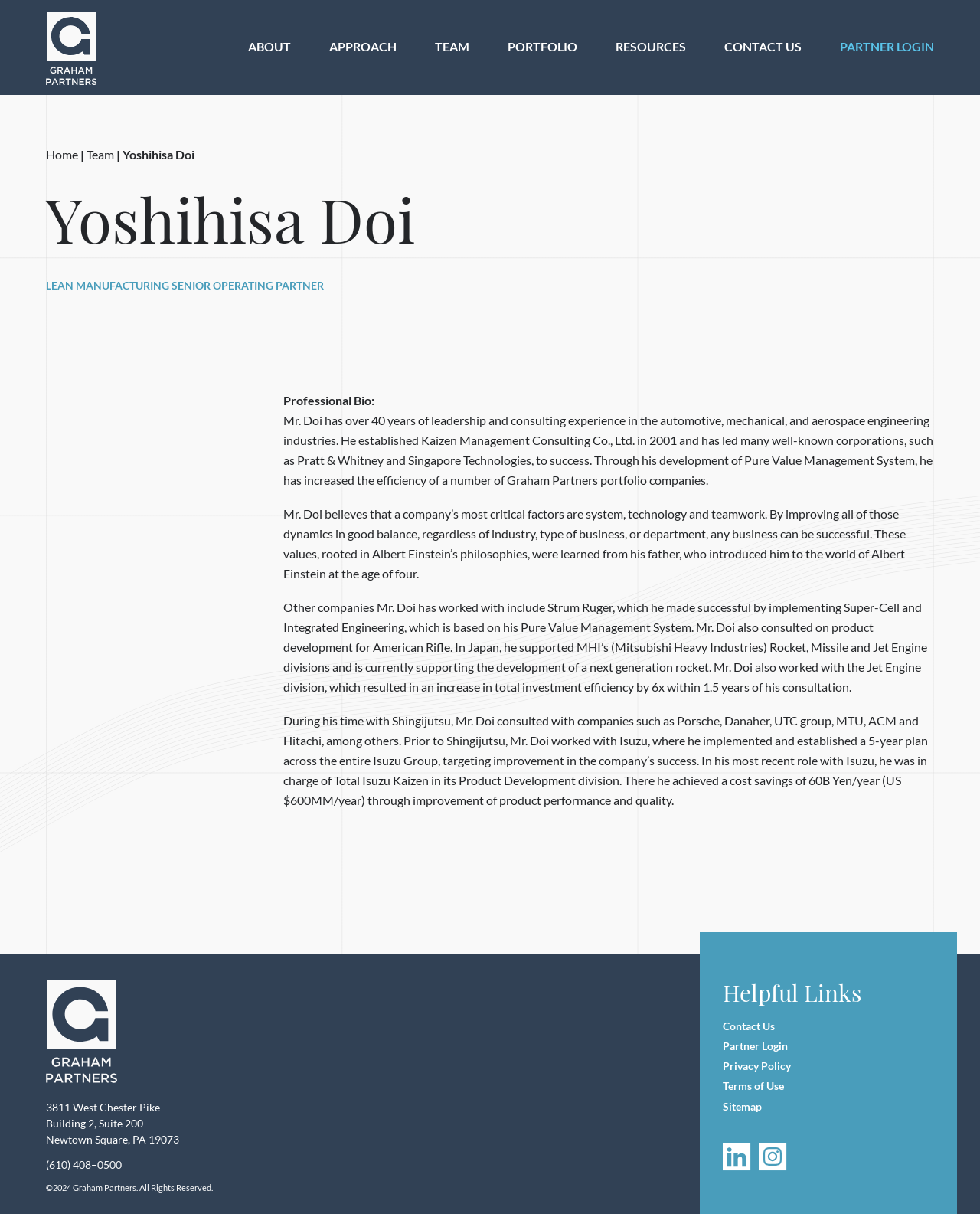Could you determine the bounding box coordinates of the clickable element to complete the instruction: "Contact Graham Partners"? Provide the coordinates as four float numbers between 0 and 1, i.e., [left, top, right, bottom].

[0.047, 0.953, 0.124, 0.966]